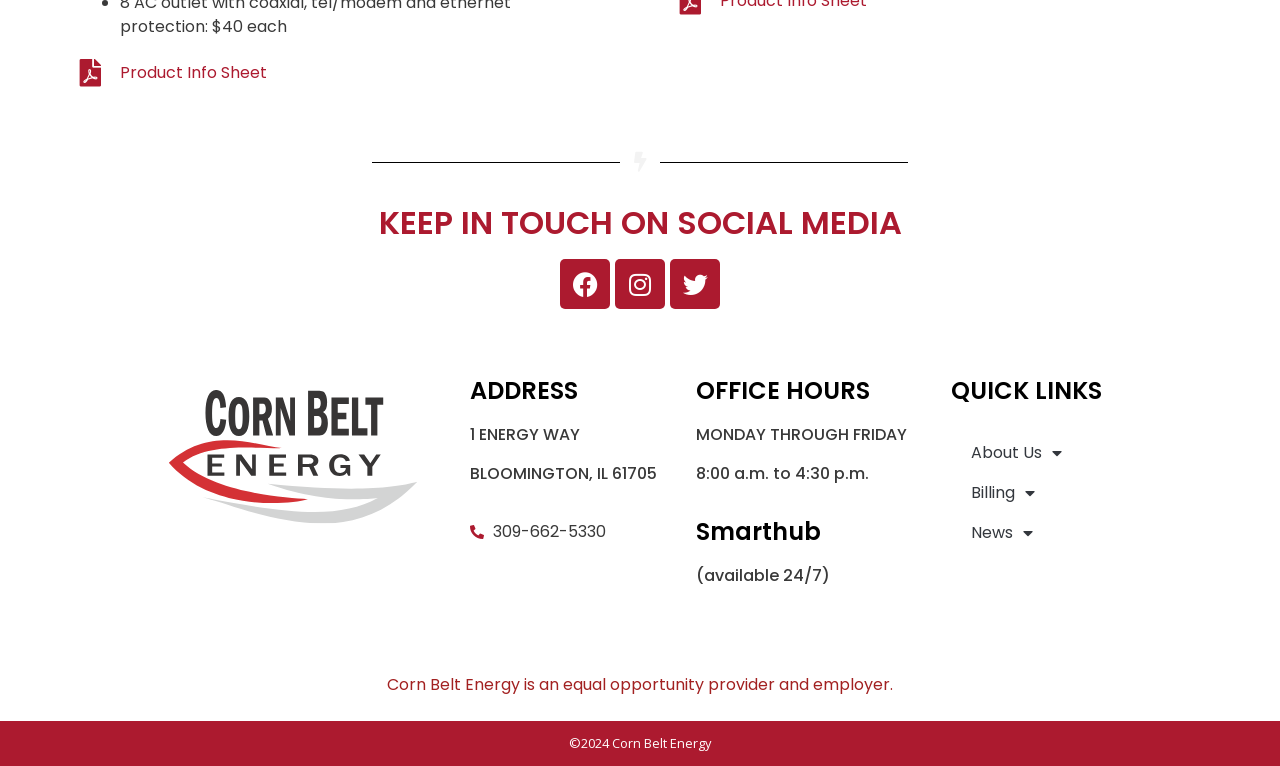What is Smarthub?
Please answer the question with as much detail and depth as you can.

I found the information about Smarthub by looking at the 'Smarthub' section, which is located below the 'OFFICE HOURS' section. The section has a link to Smarthub and a text that says '(available 24/7)'.